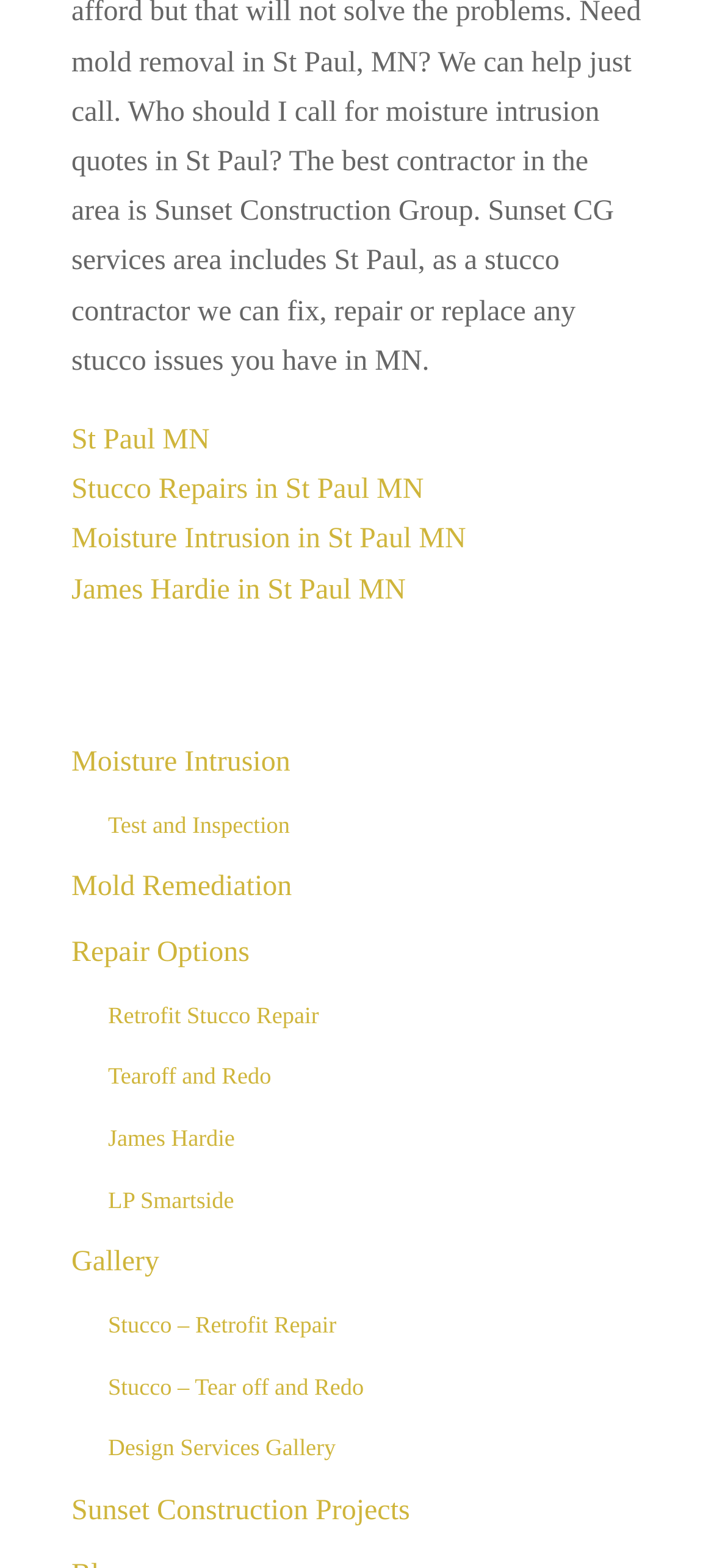Find the bounding box coordinates of the clickable region needed to perform the following instruction: "View Sunset Construction Projects". The coordinates should be provided as four float numbers between 0 and 1, i.e., [left, top, right, bottom].

[0.1, 0.954, 0.574, 0.974]